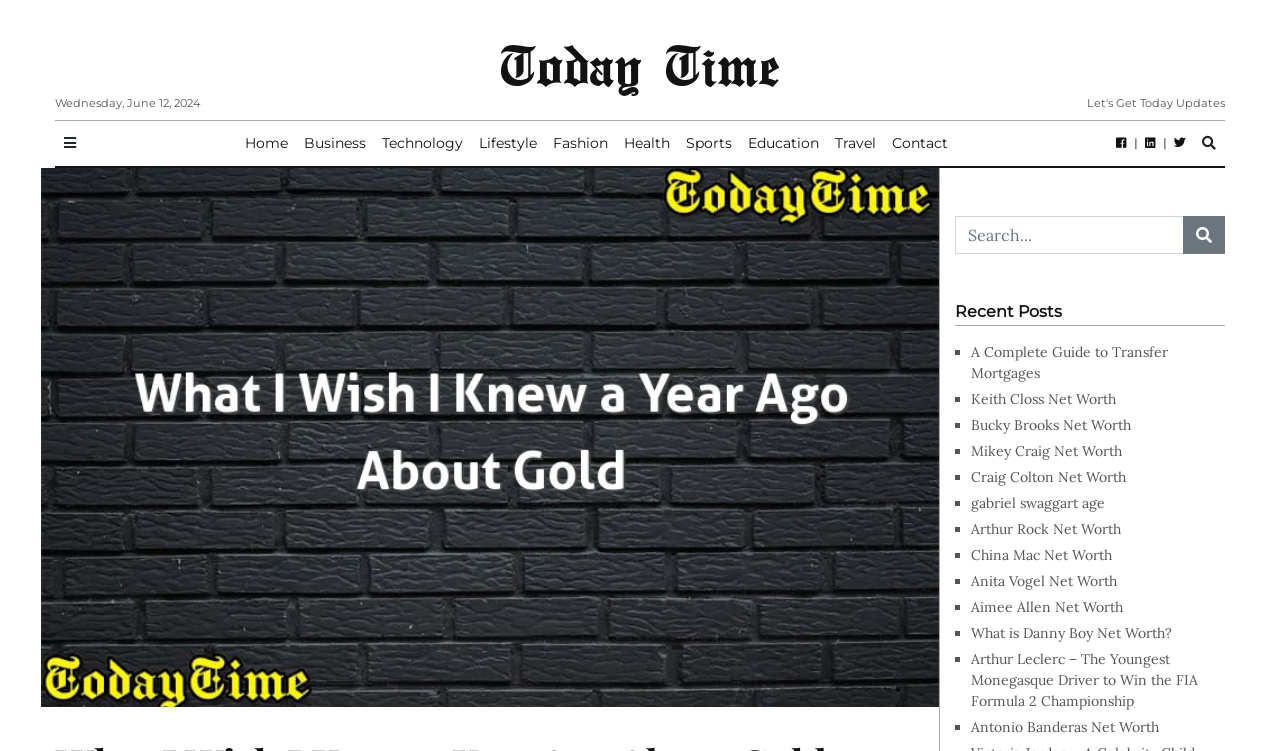Please determine the bounding box coordinates of the element to click on in order to accomplish the following task: "View A Complete Guide to Transfer Mortgages". Ensure the coordinates are four float numbers ranging from 0 to 1, i.e., [left, top, right, bottom].

[0.759, 0.457, 0.912, 0.509]